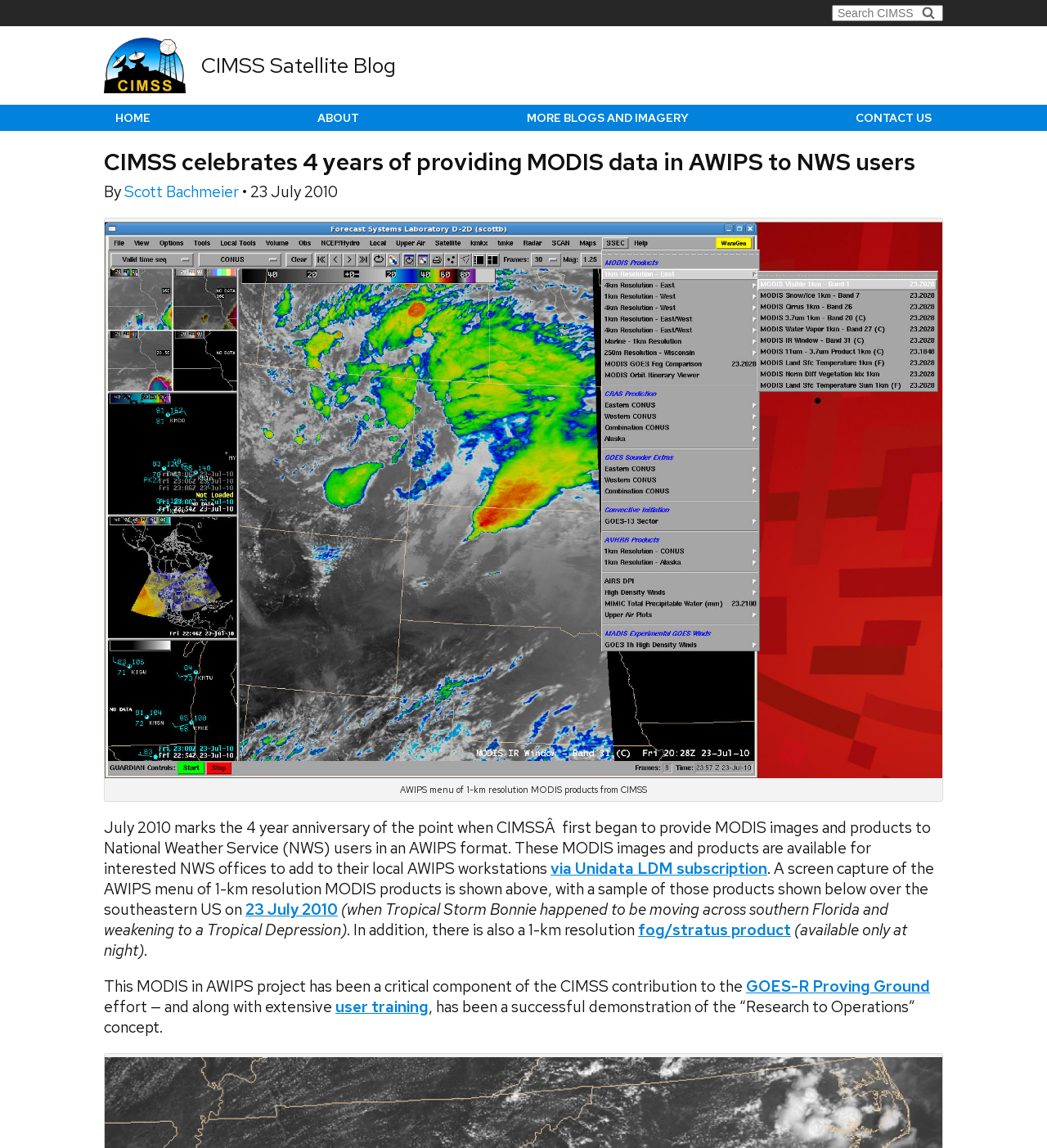Locate the bounding box coordinates of the item that should be clicked to fulfill the instruction: "Read CIMSS Satellite Blog".

[0.192, 0.046, 0.378, 0.068]